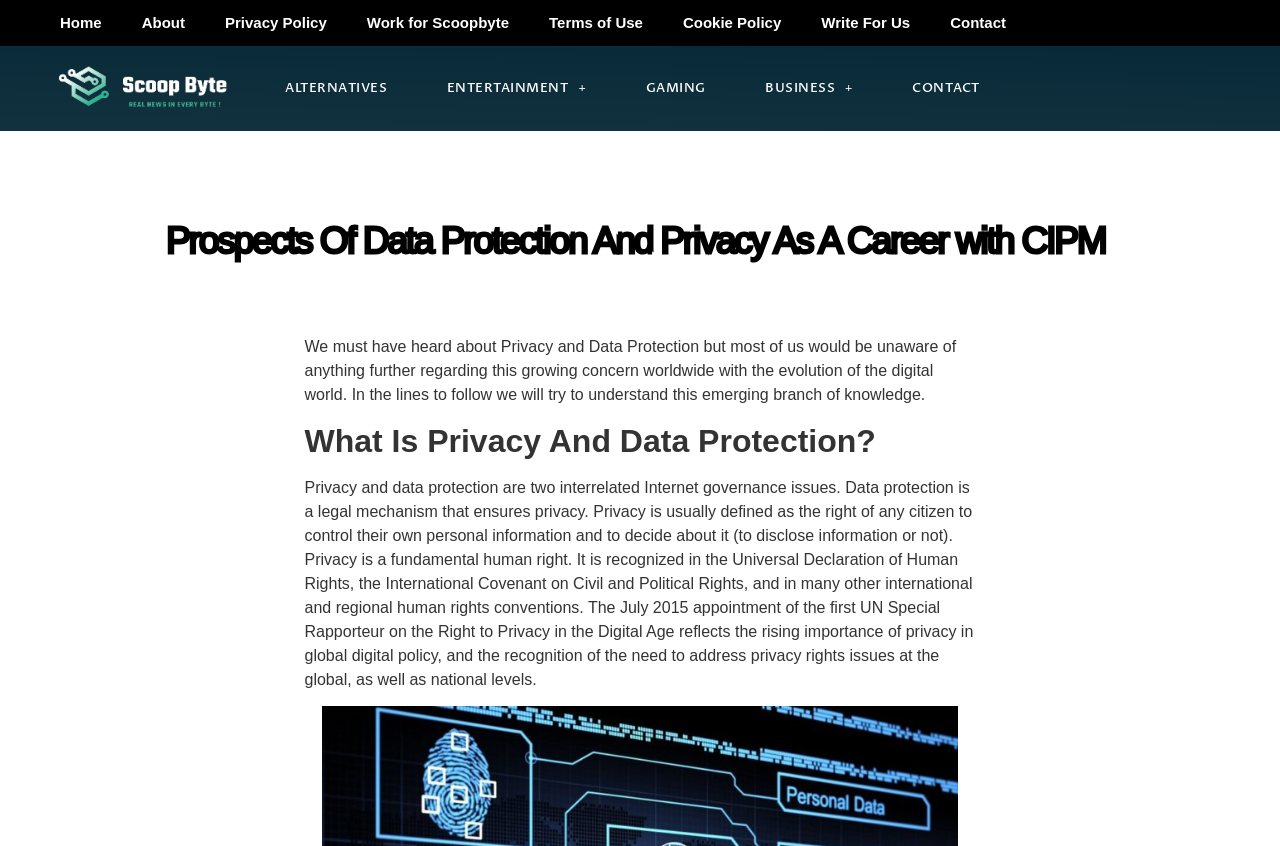Provide a one-word or brief phrase answer to the question:
What is the purpose of the UN Special Rapporteur on the Right to Privacy in the Digital Age?

To address privacy rights issues